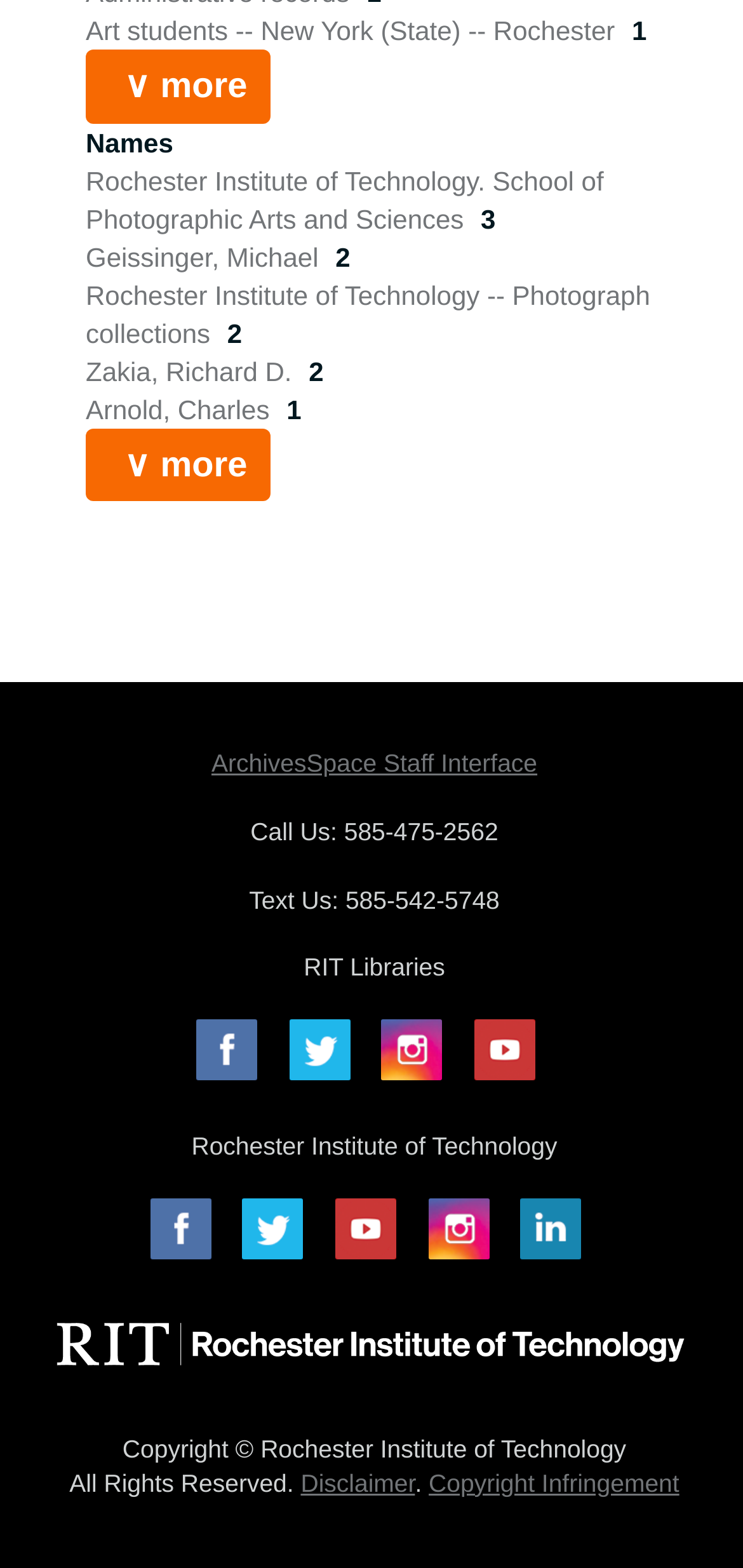Can you look at the image and give a comprehensive answer to the question:
What is the name of the school?

I inferred this answer by looking at the links and text on the webpage, specifically the link 'Rochester Institute of Technology. School of Photographic Arts and Sciences' which suggests that the webpage is related to the Rochester Institute of Technology.